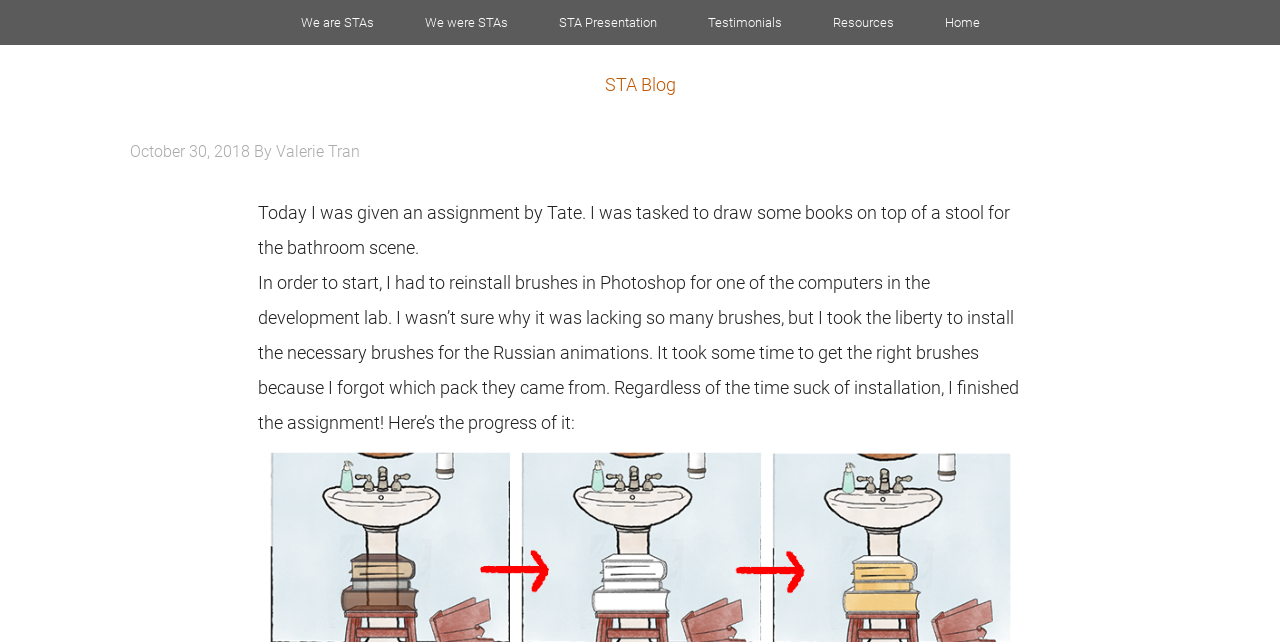Can you provide the bounding box coordinates for the element that should be clicked to implement the instruction: "visit We are STAs"?

[0.216, 0.0, 0.311, 0.07]